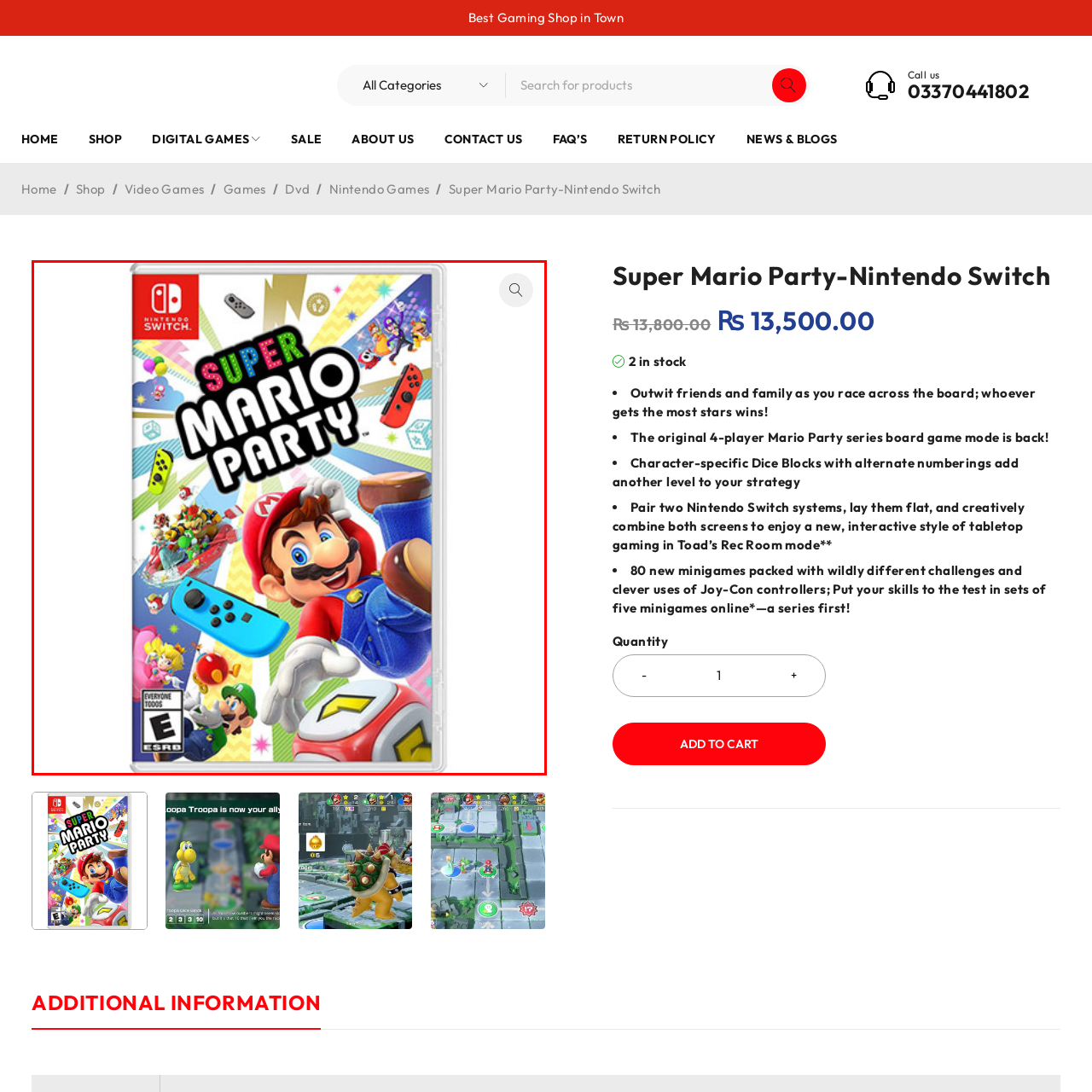Observe the image enclosed by the red rectangle, What is the title of the game featured in the image?
 Give a single word or phrase as your answer.

Super Mario Party